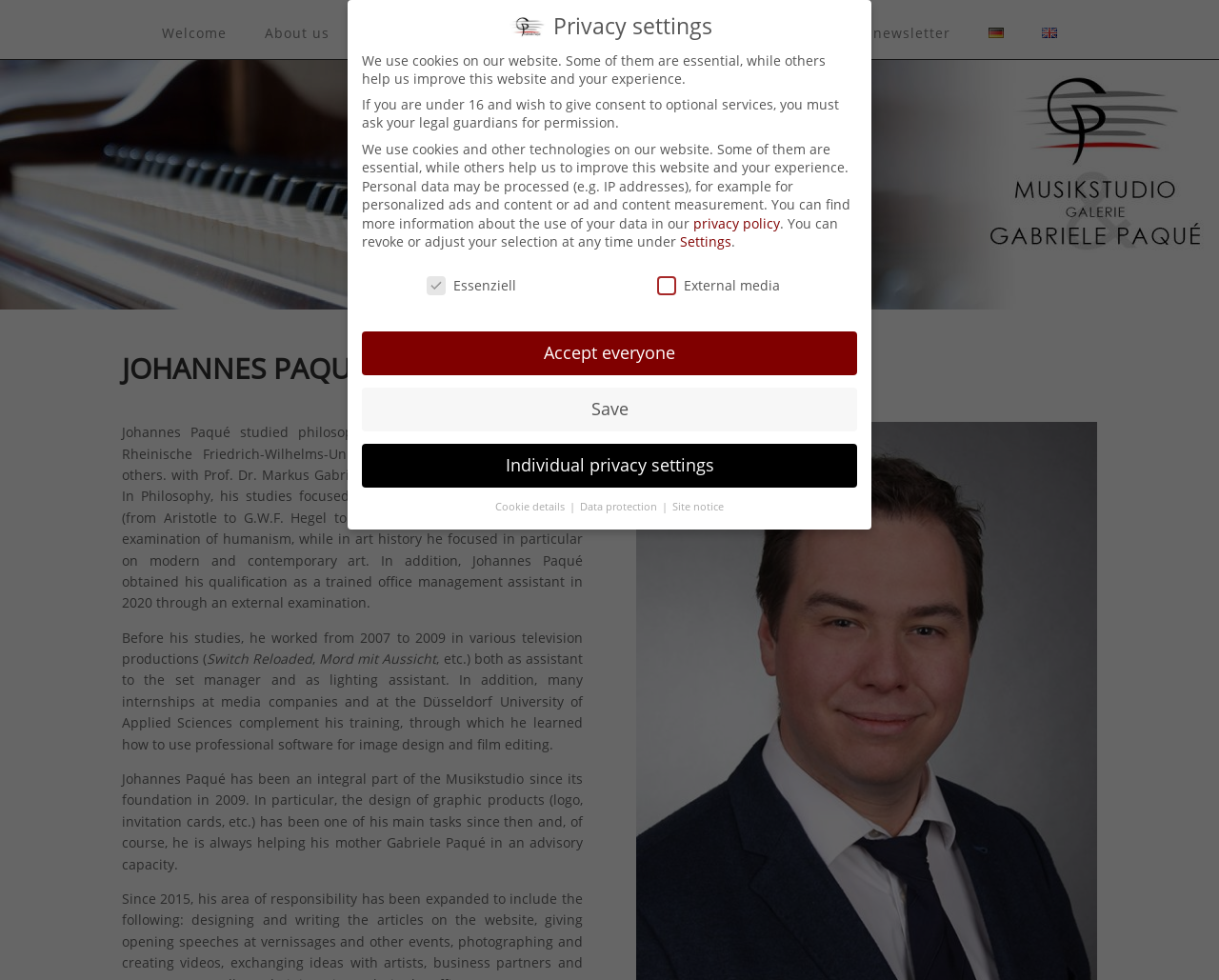What is Johannes Paqué's profession?
Analyze the image and deliver a detailed answer to the question.

Based on the webpage, Johannes Paqué is associated with Musikstudio Paqué, which suggests that he is a musician. Additionally, his biography mentions his involvement in the music school, further supporting this conclusion.